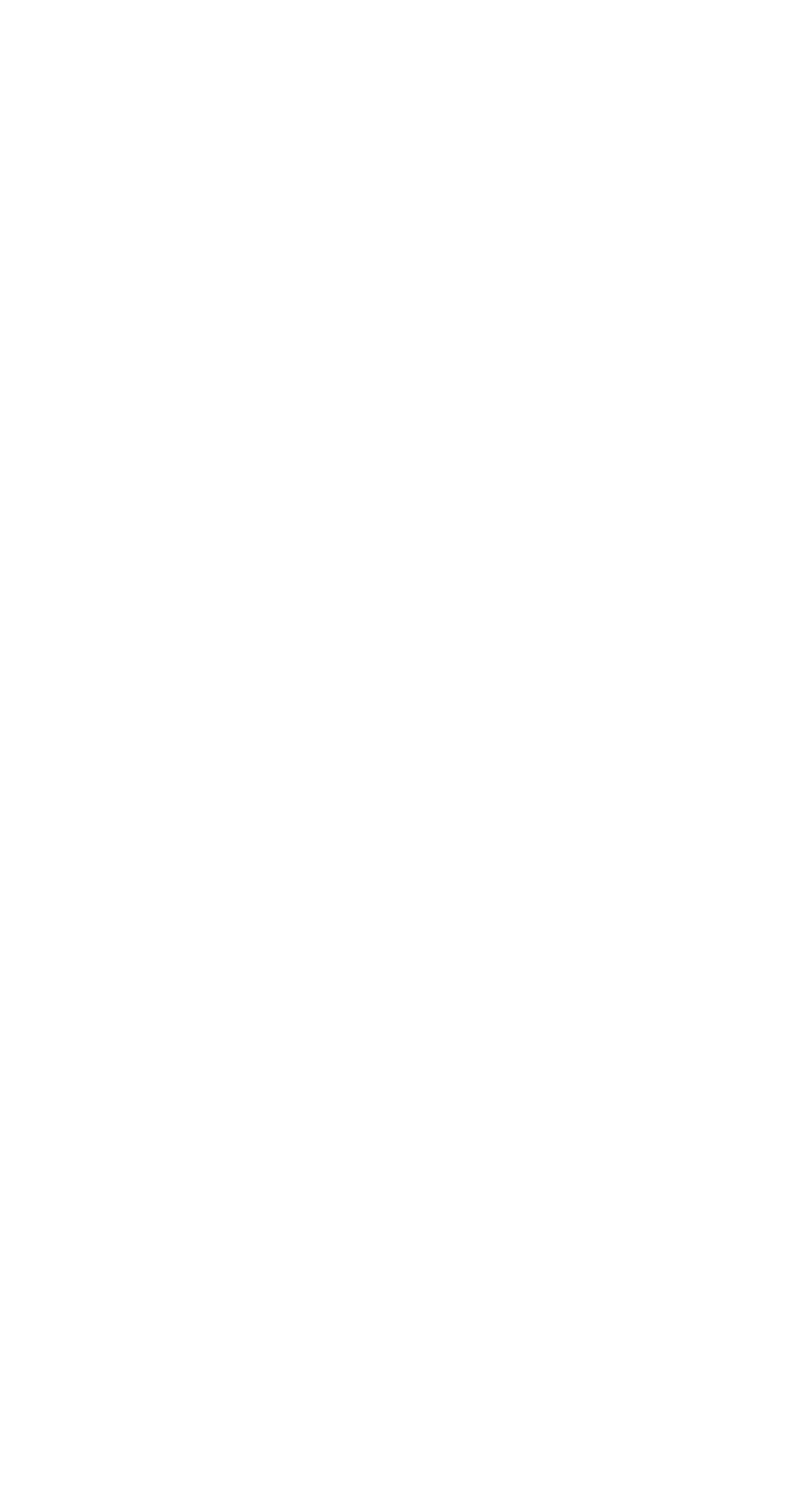Locate the coordinates of the bounding box for the clickable region that fulfills this instruction: "Check the date of the 'Ultimate Turkey Burger' post".

[0.59, 0.814, 0.828, 0.846]